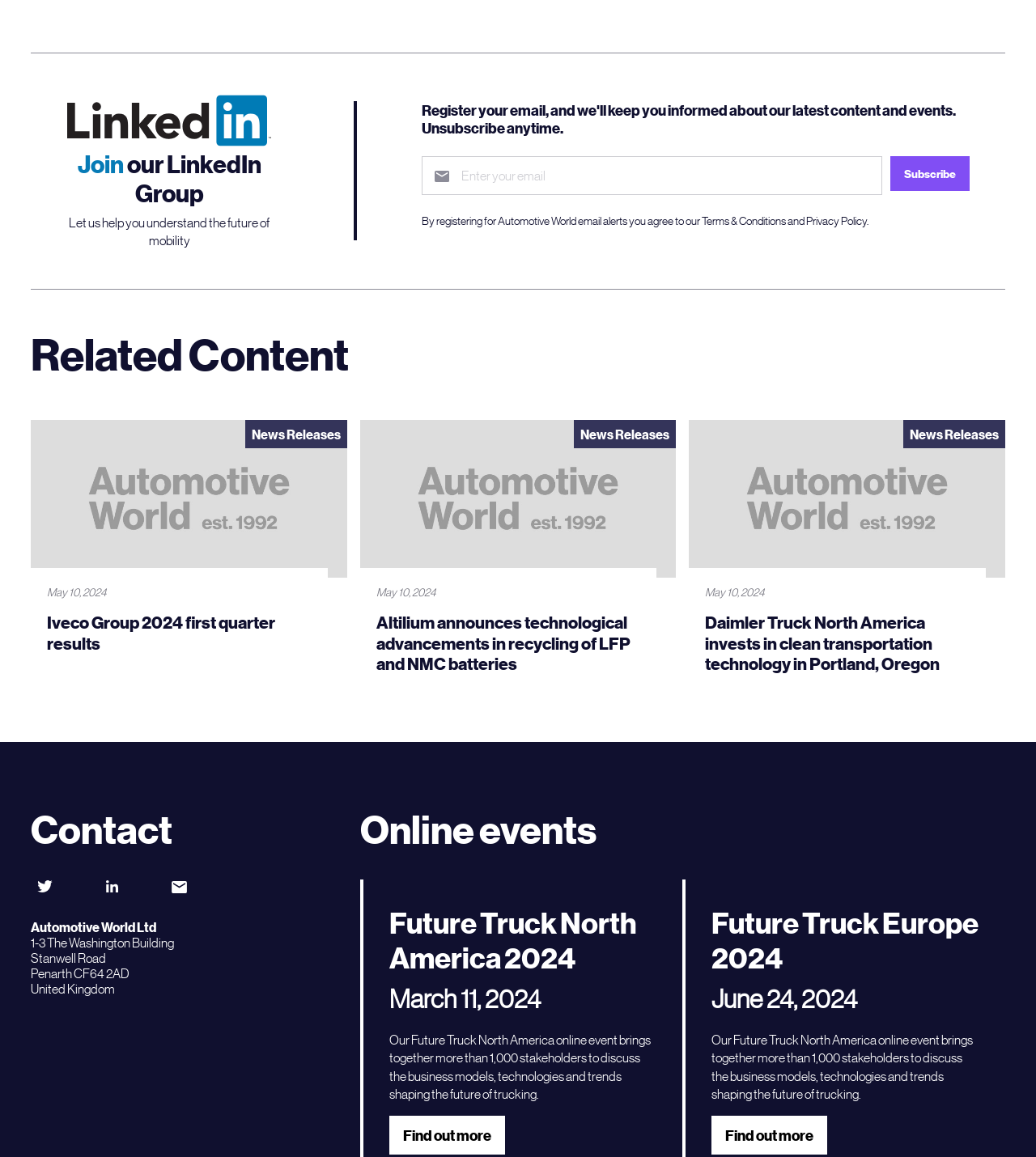Locate the bounding box coordinates of the element that needs to be clicked to carry out the instruction: "Read more about Iveco Group 2024 first quarter results". The coordinates should be given as four float numbers ranging from 0 to 1, i.e., [left, top, right, bottom].

[0.045, 0.529, 0.266, 0.565]